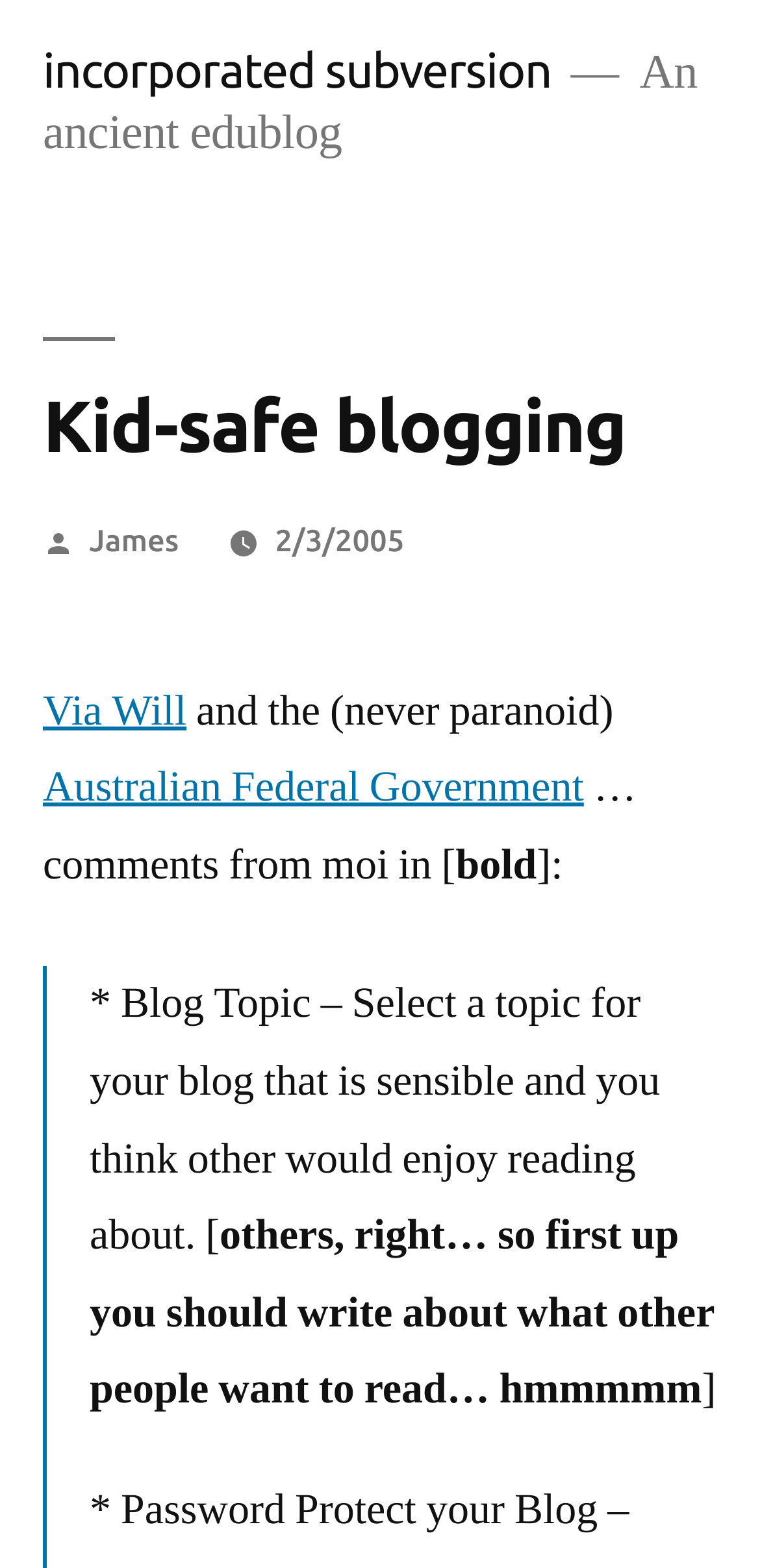Provide the bounding box coordinates of the HTML element described as: "Via Will". The bounding box coordinates should be four float numbers between 0 and 1, i.e., [left, top, right, bottom].

[0.056, 0.435, 0.245, 0.47]